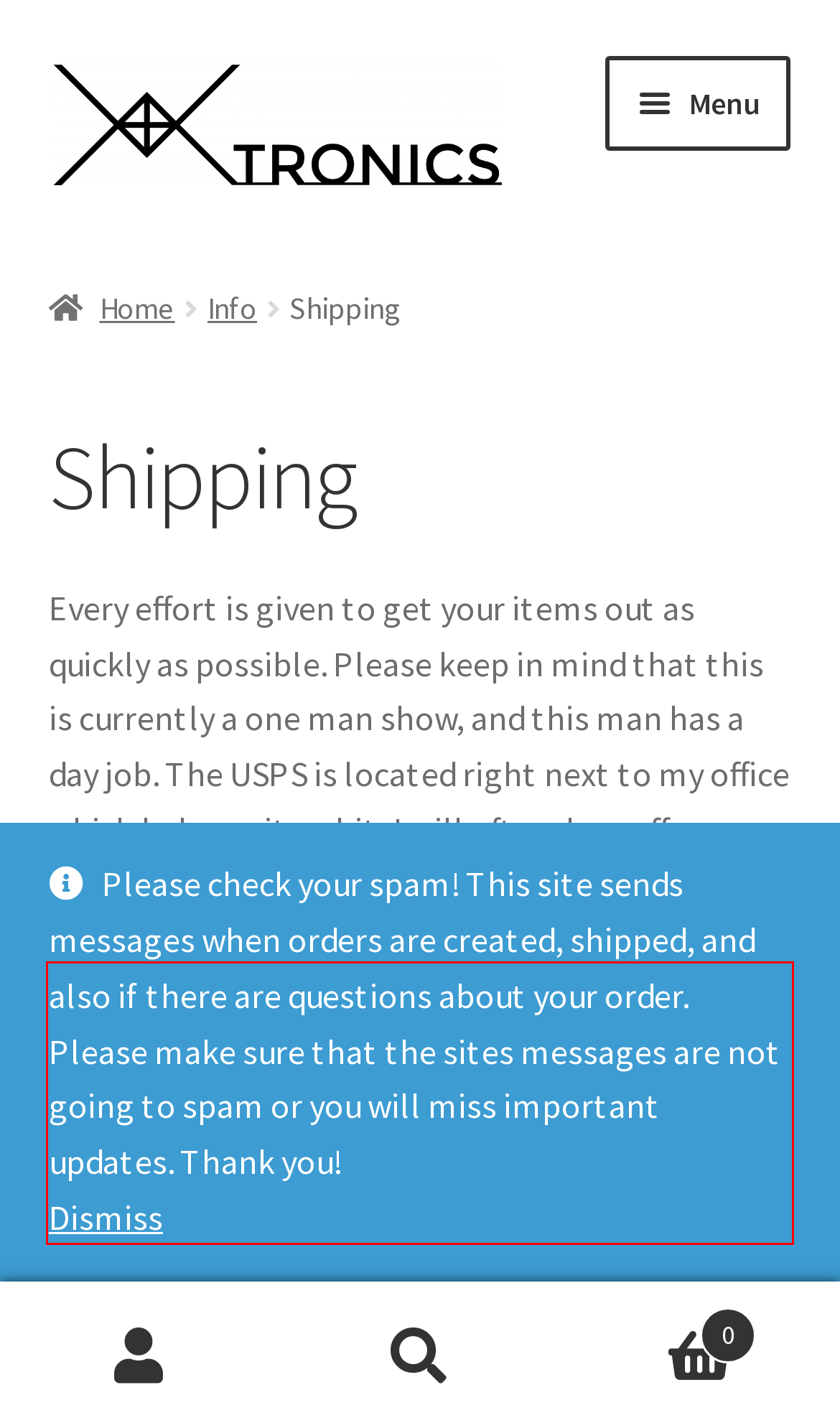Please examine the screenshot of the webpage and read the text present within the red rectangle bounding box.

Products that require assembly will take a few days to ship, I do not normally have a pile of hand assembled products. Products like the UA4C and the signal conditioners have all the surface mount work done in a factory though.